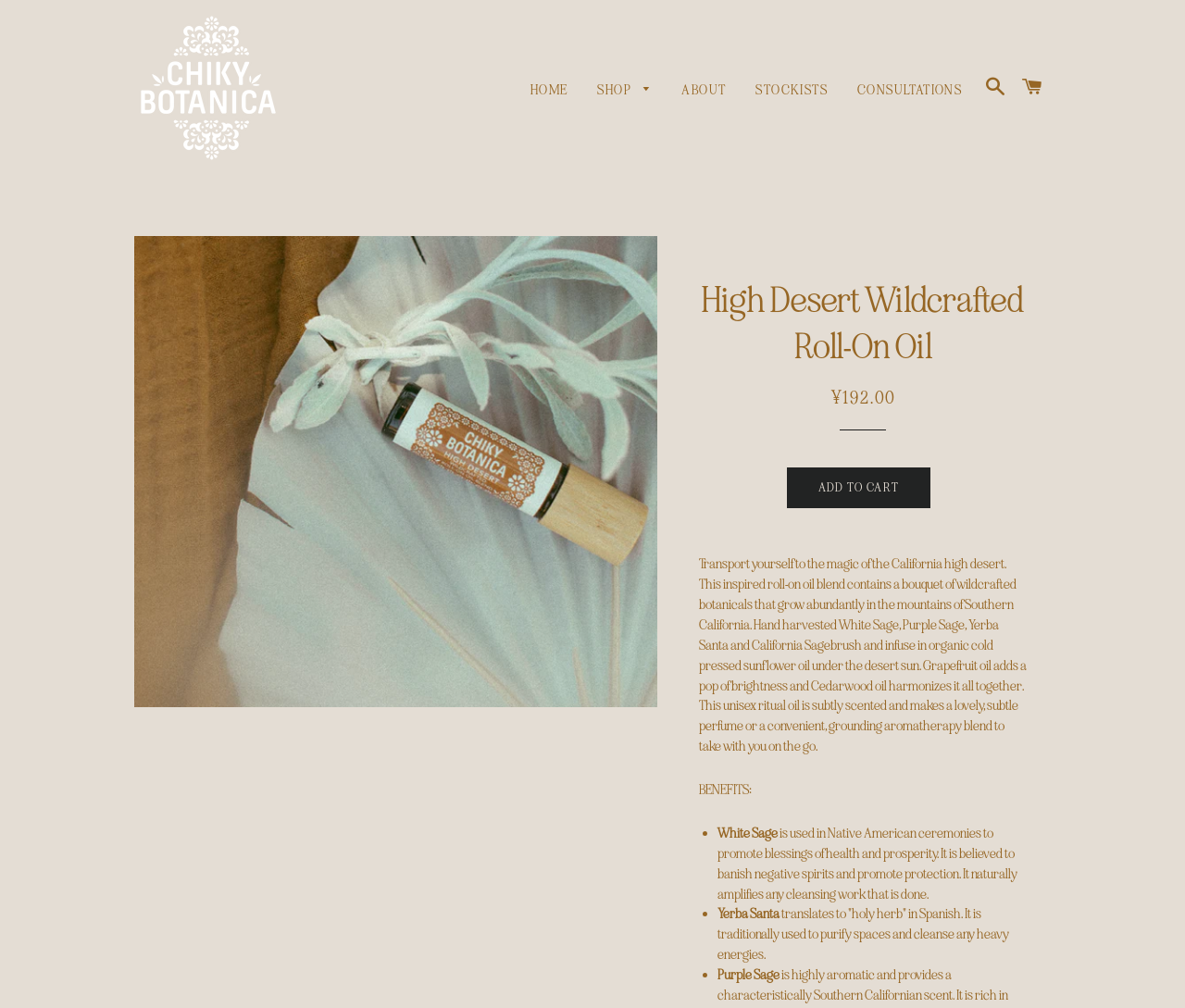Identify the coordinates of the bounding box for the element described below: "Is That Me Yelling?". Return the coordinates as four float numbers between 0 and 1: [left, top, right, bottom].

None